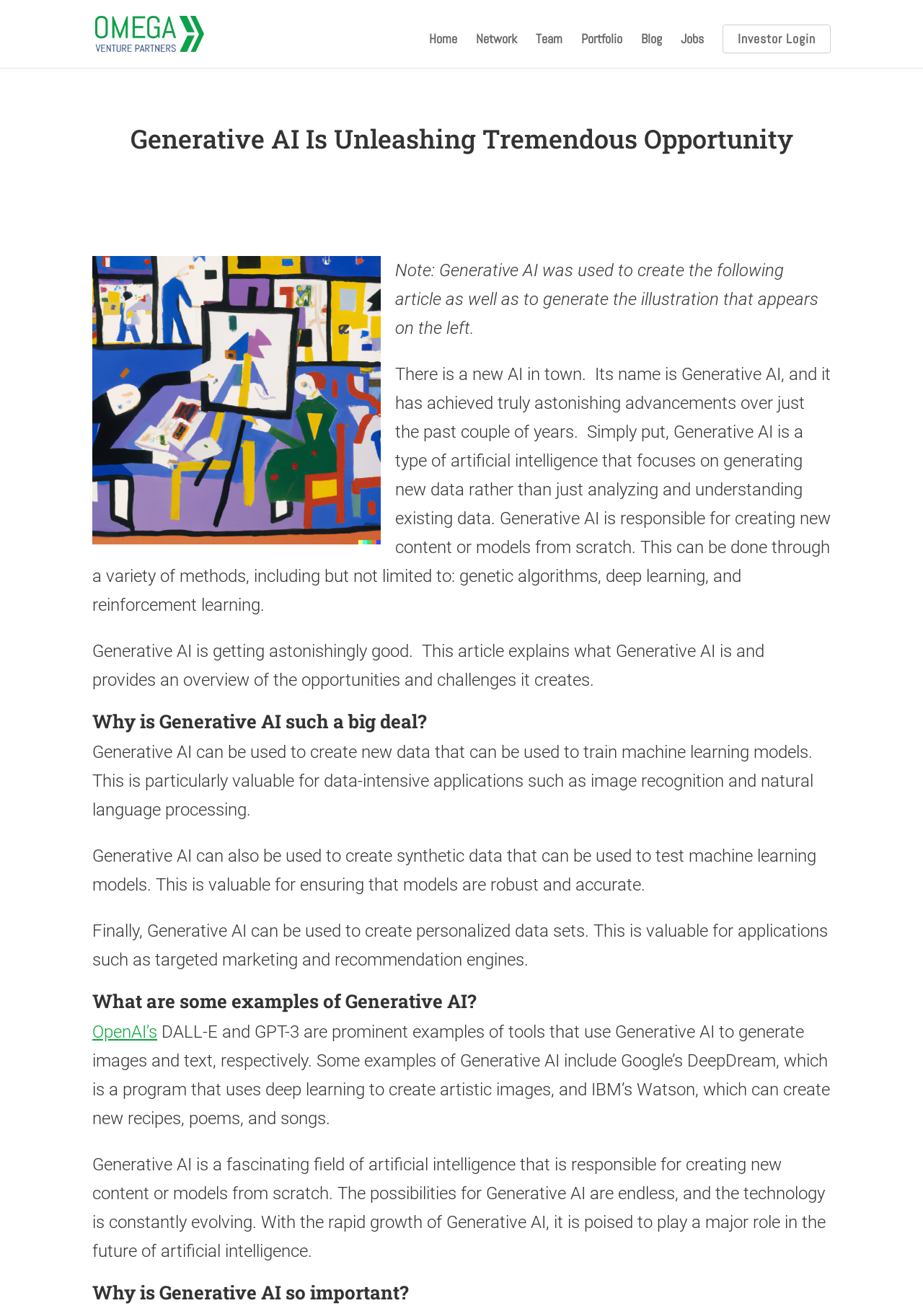What are some examples of tools that use Generative AI?
Please provide a single word or phrase as your answer based on the image.

DALL-E, GPT-3, DeepDream, Watson